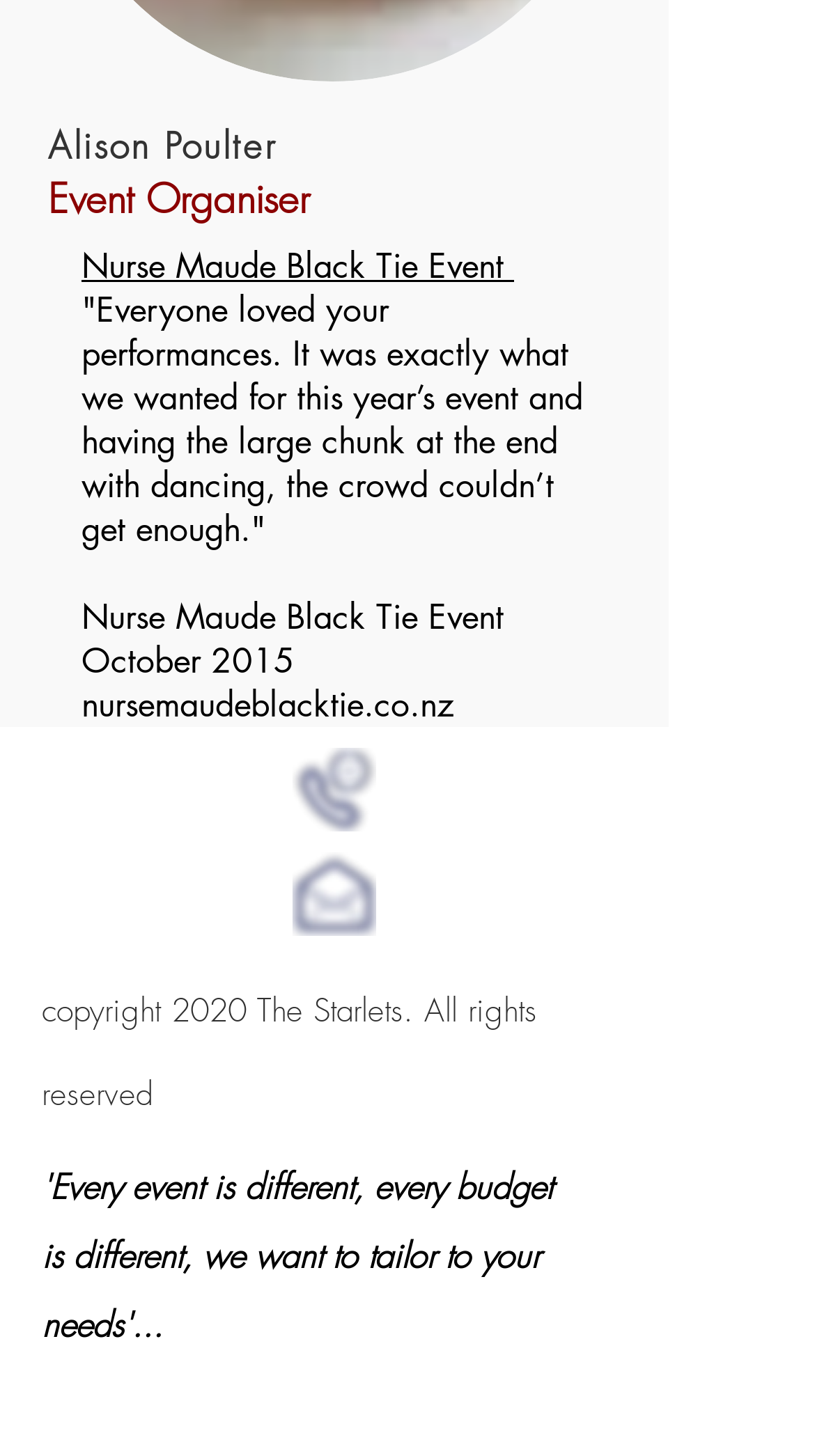What is the copyright year mentioned?
Please provide a full and detailed response to the question.

The copyright year is mentioned in the heading 'copyright 2020 The Starlets. All rights reserved' with a bounding box of [0.051, 0.657, 0.769, 0.772], indicating that it is a footer element on the webpage.